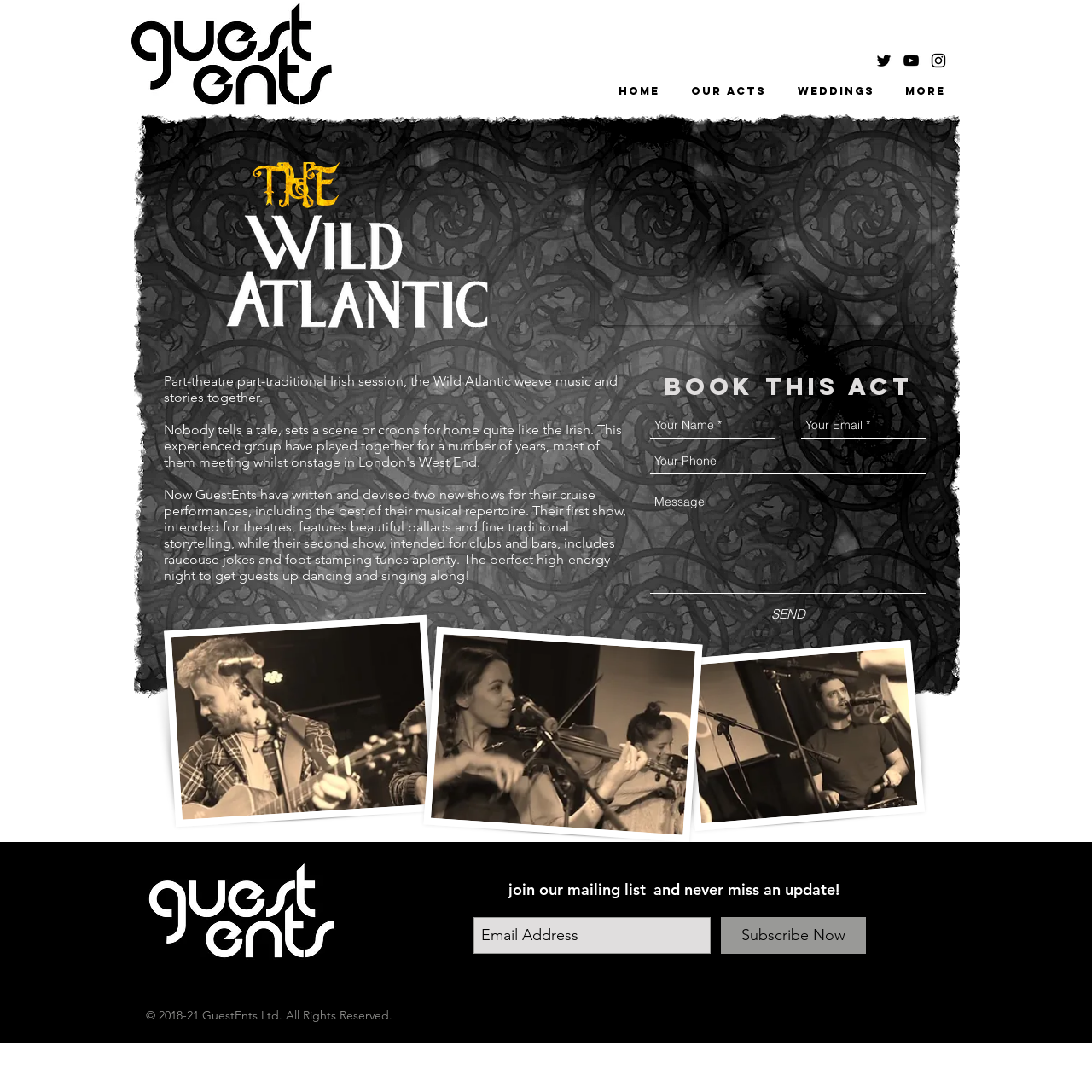Specify the bounding box coordinates of the area to click in order to execute this command: 'Click the Twitter link'. The coordinates should consist of four float numbers ranging from 0 to 1, and should be formatted as [left, top, right, bottom].

[0.801, 0.047, 0.818, 0.064]